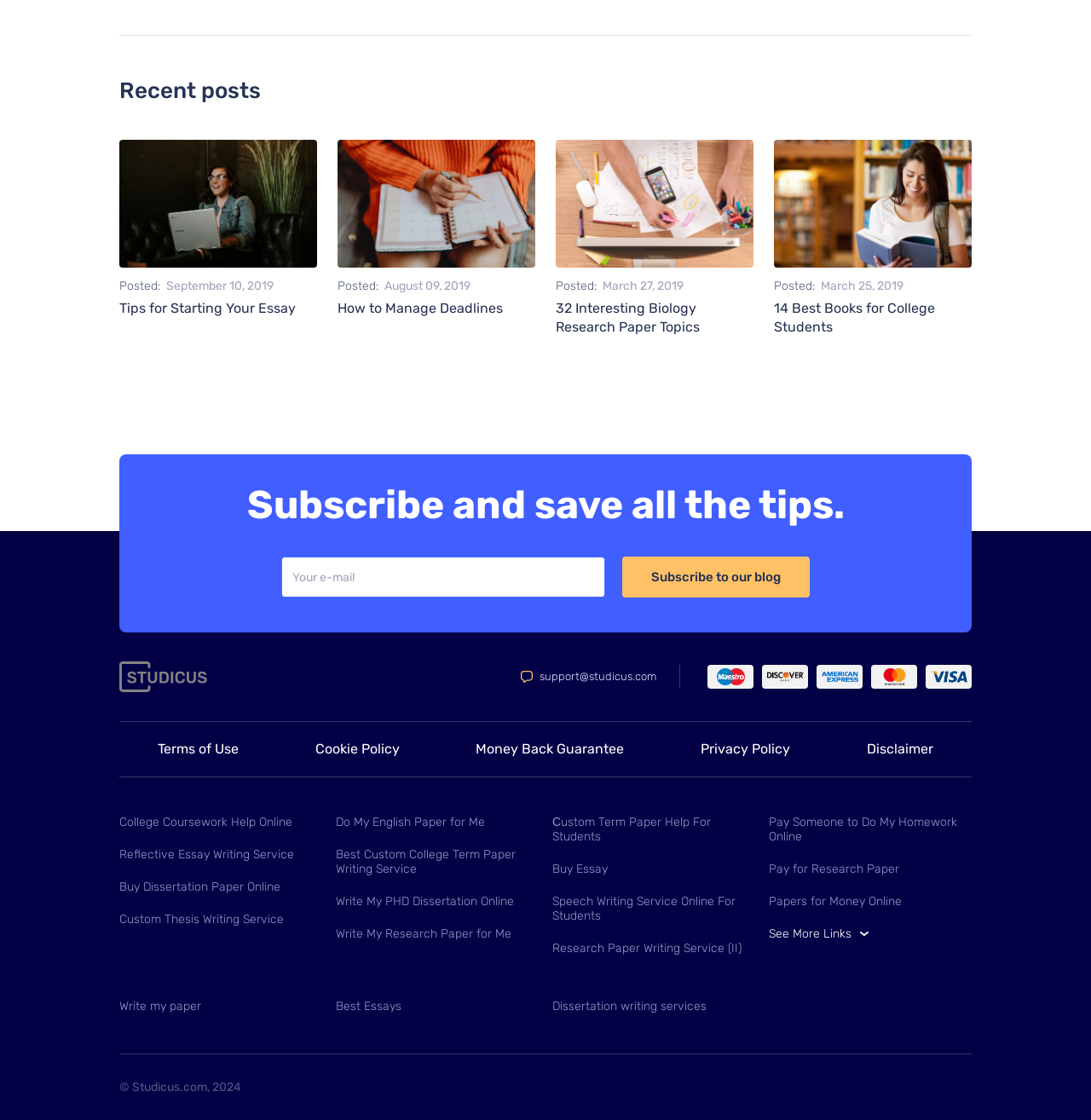Pinpoint the bounding box coordinates of the clickable element to carry out the following instruction: "Read the terms of use."

[0.144, 0.661, 0.219, 0.676]